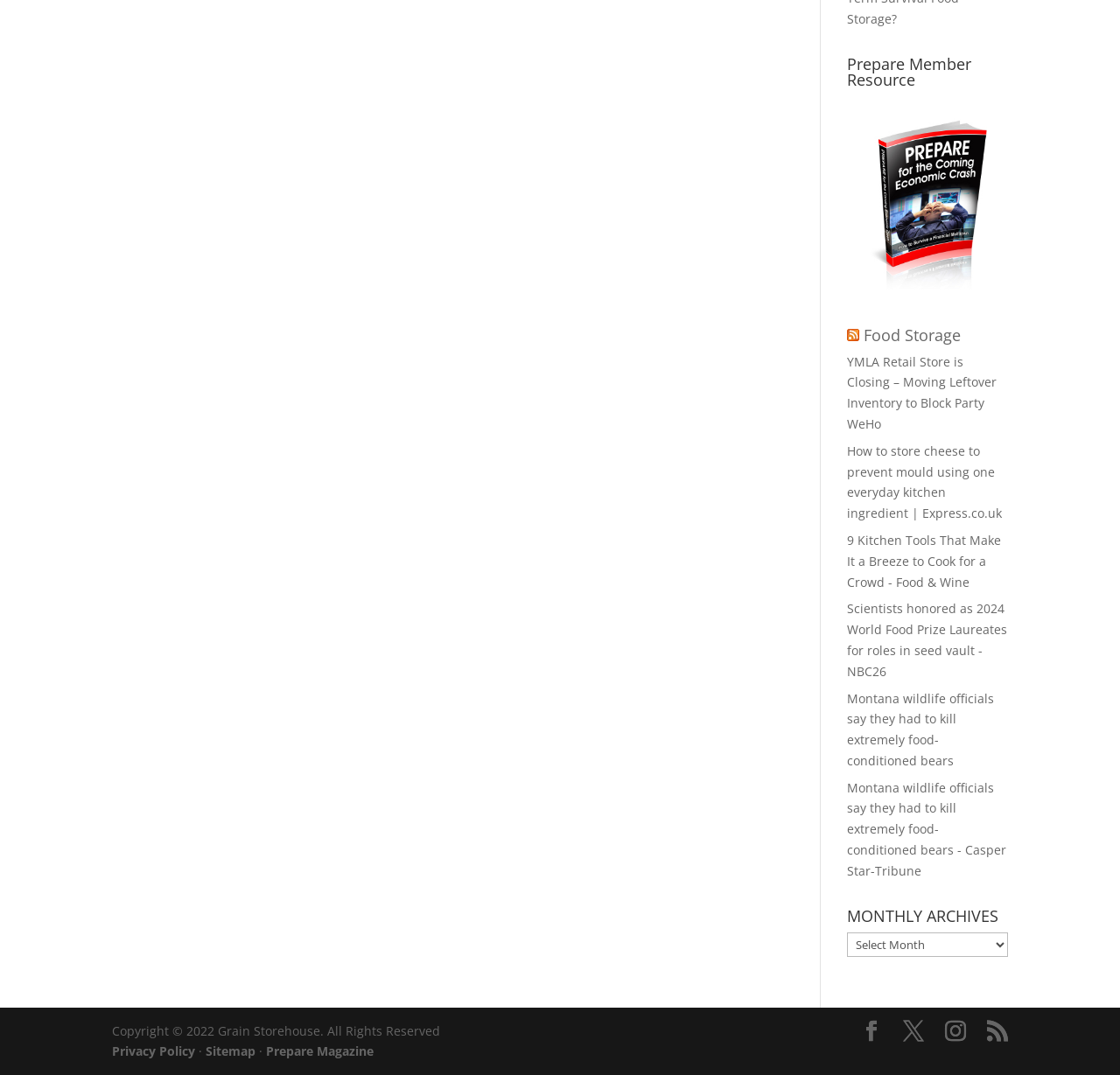What are the two links at the bottom of the webpage?
Answer with a single word or phrase by referring to the visual content.

Privacy Policy and Sitemap